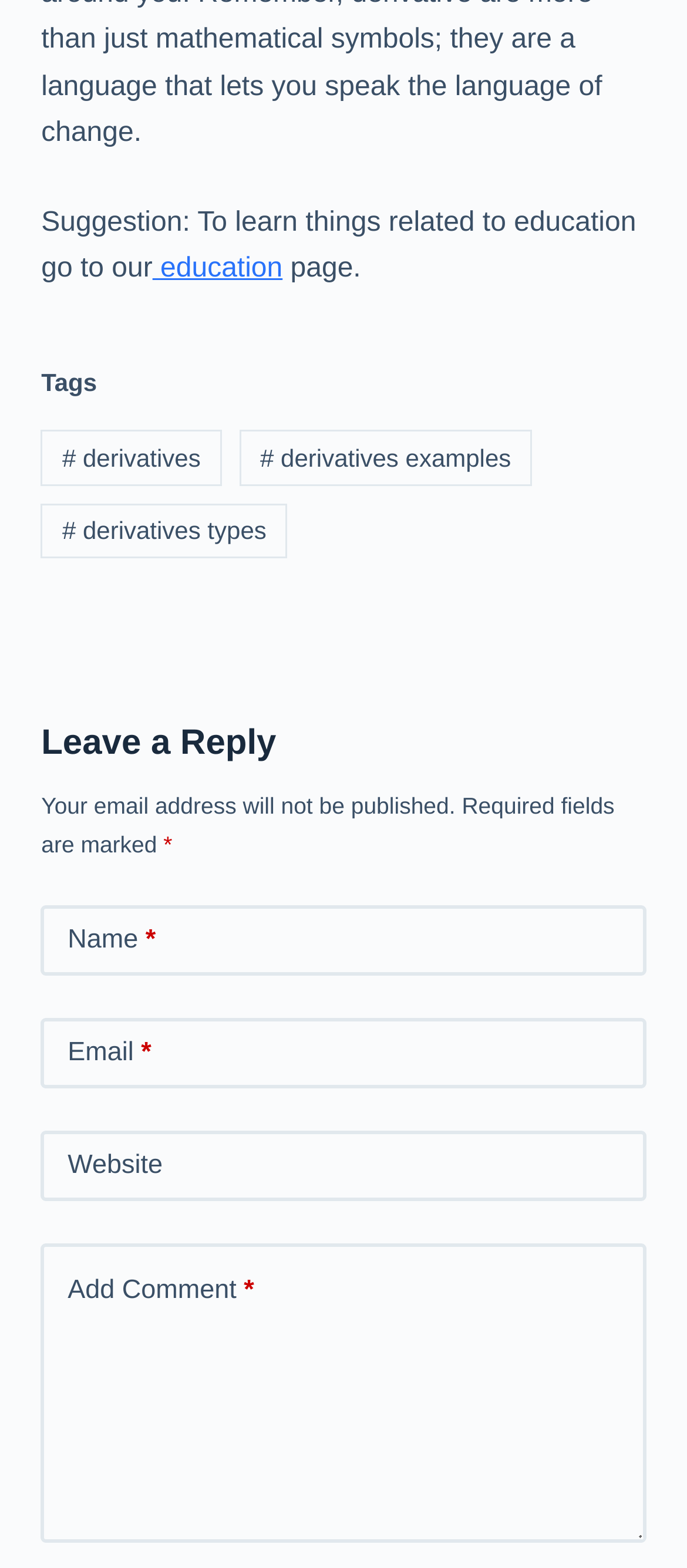Predict the bounding box of the UI element based on the description: "parent_node: Name name="author"". The coordinates should be four float numbers between 0 and 1, formatted as [left, top, right, bottom].

[0.06, 0.578, 0.94, 0.622]